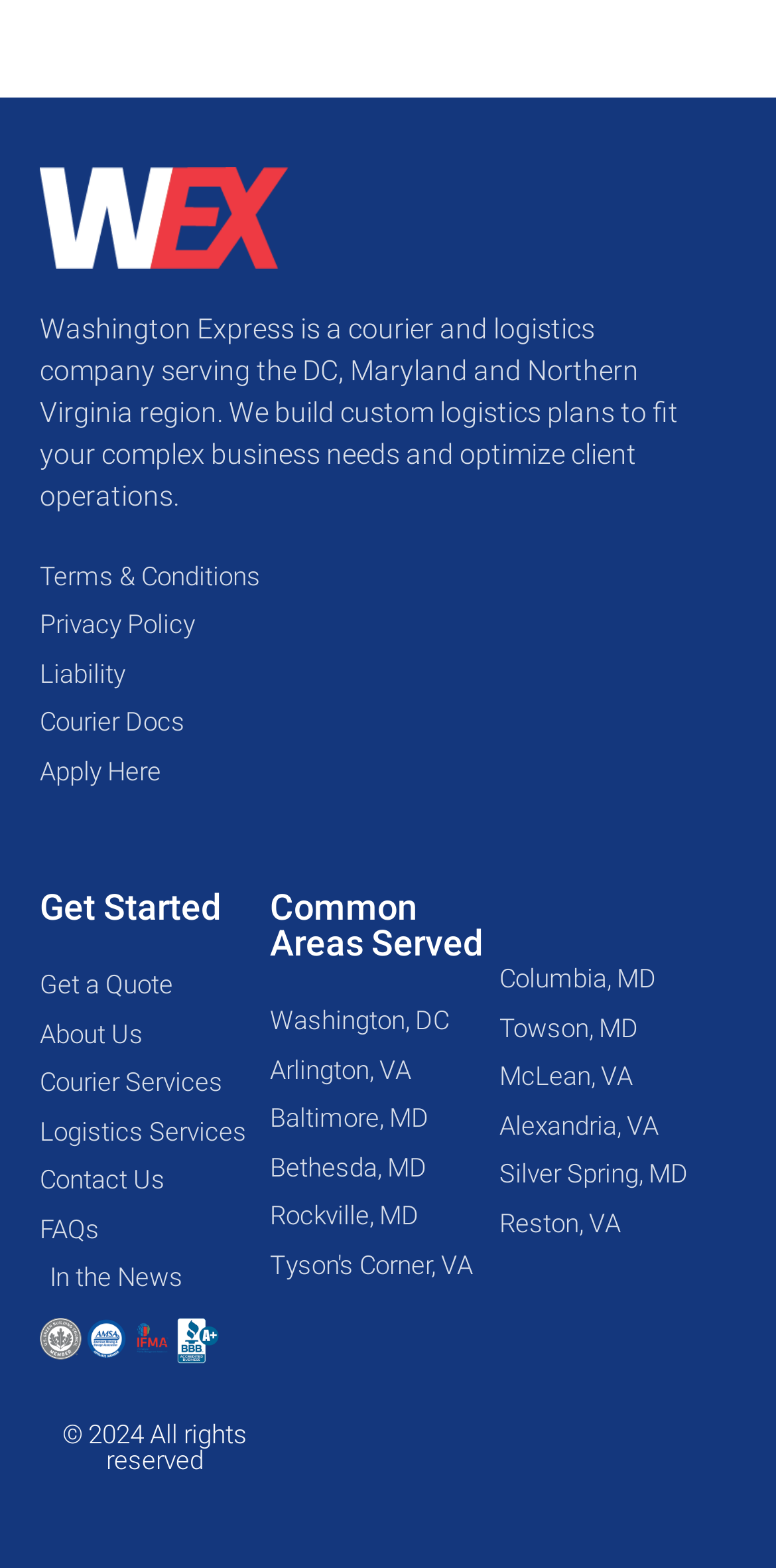Please determine the bounding box coordinates of the section I need to click to accomplish this instruction: "Learn about courier services".

[0.051, 0.678, 0.347, 0.703]